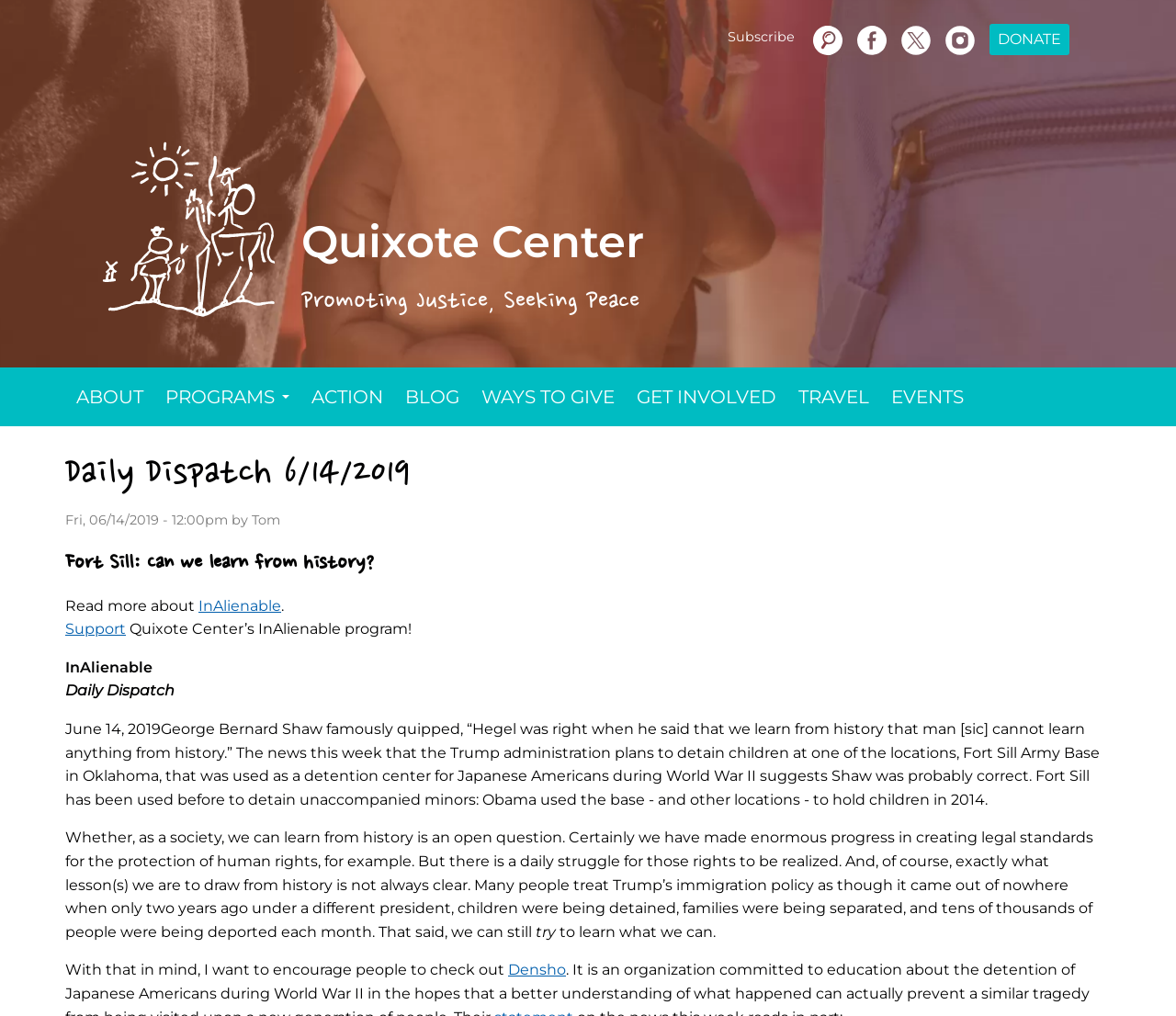Find and indicate the bounding box coordinates of the region you should select to follow the given instruction: "Visit the Quixote Center's homepage".

[0.08, 0.133, 0.97, 0.318]